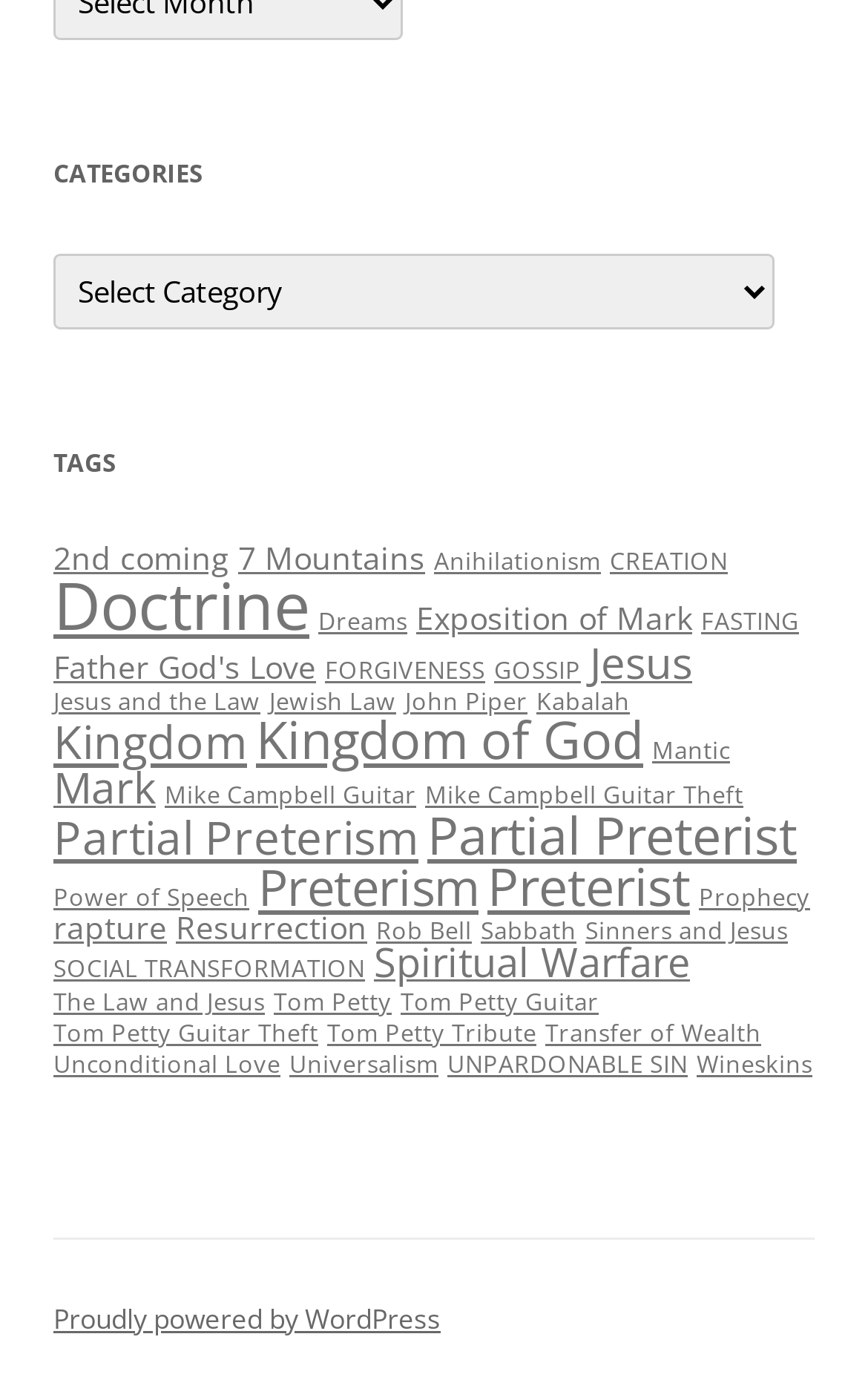Identify the coordinates of the bounding box for the element described below: "Exposition of Mark". Return the coordinates as four float numbers between 0 and 1: [left, top, right, bottom].

[0.479, 0.427, 0.797, 0.457]